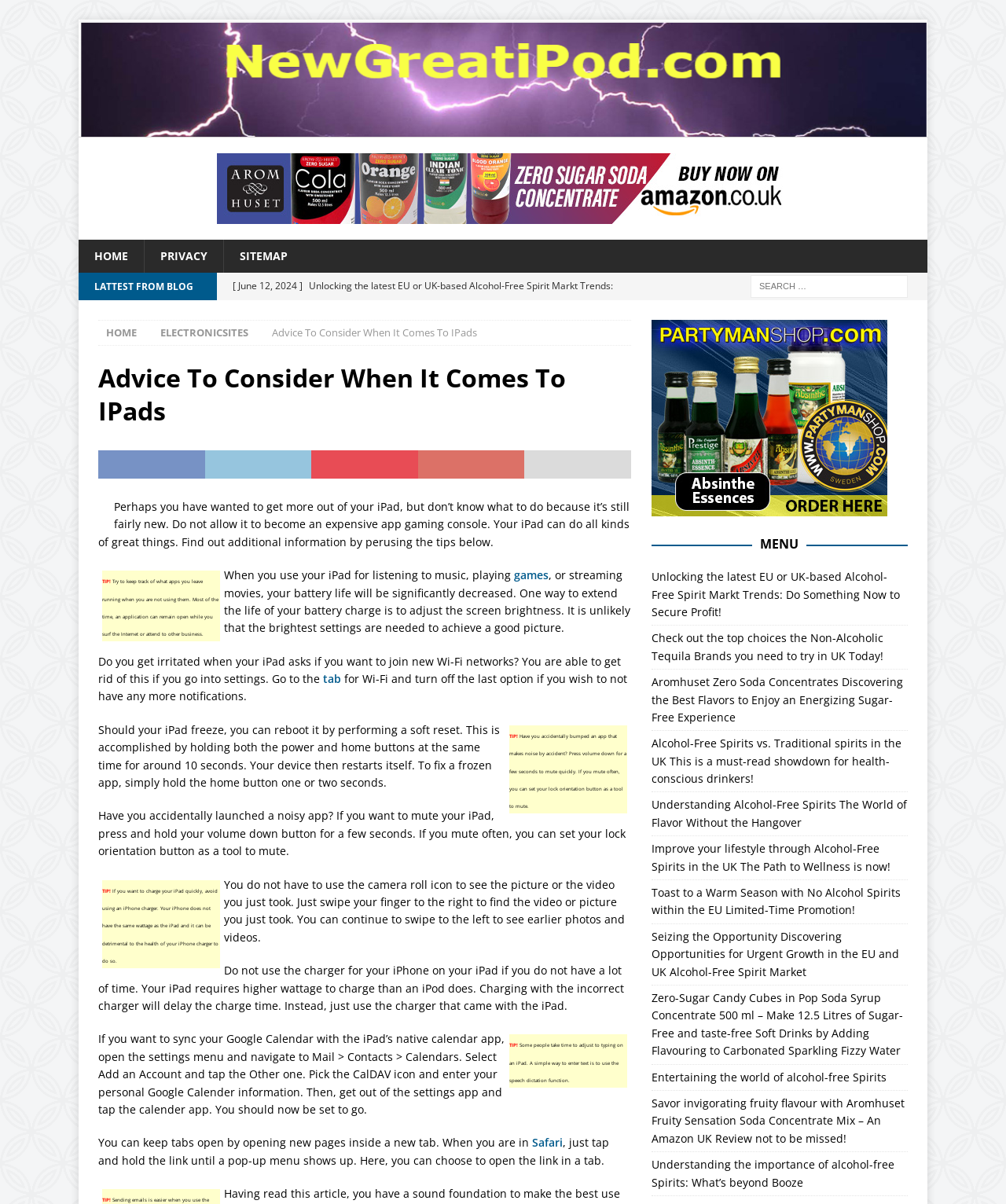Identify and provide the bounding box for the element described by: "ElectronicSites".

[0.159, 0.27, 0.247, 0.282]